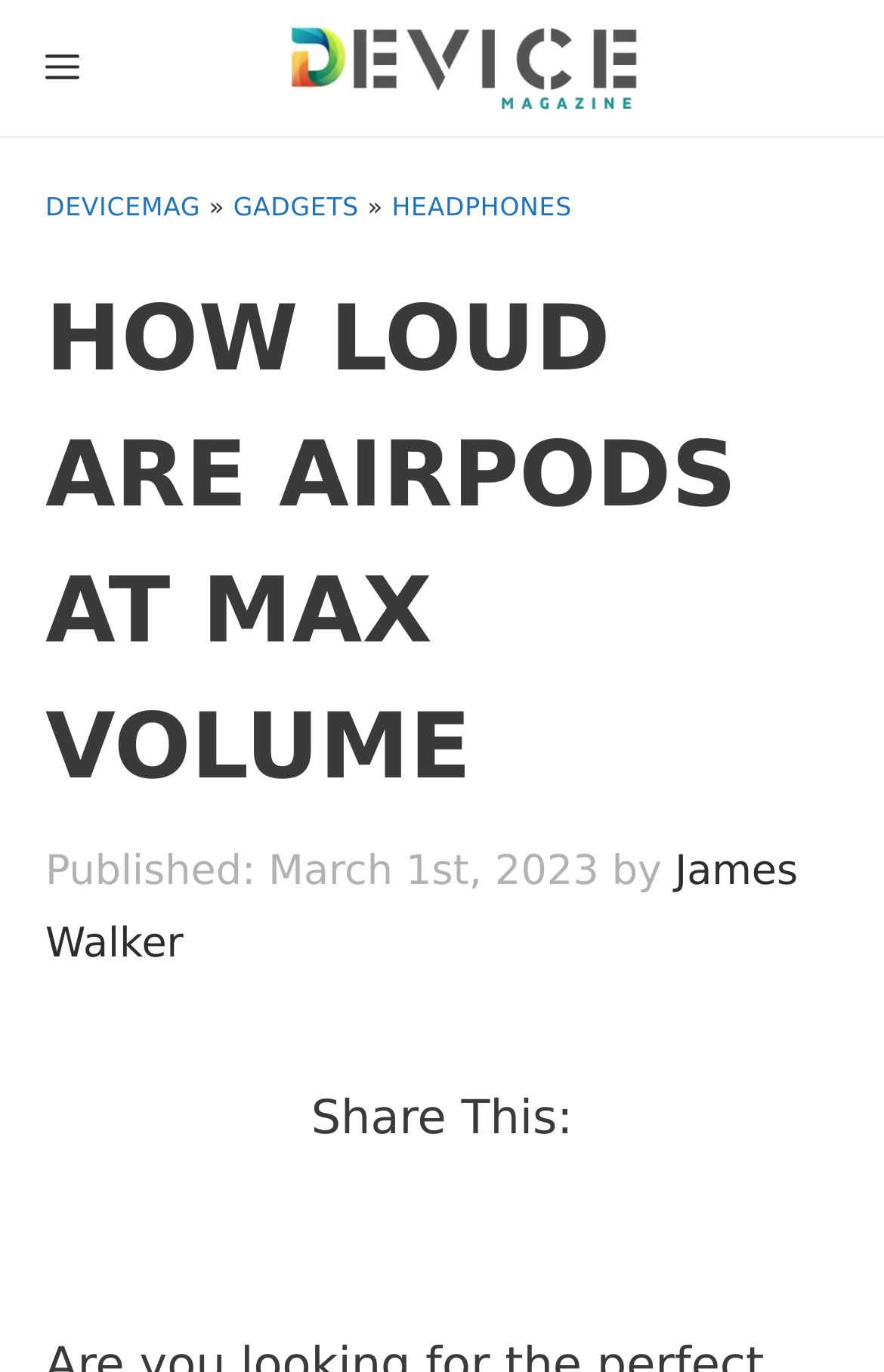Locate the bounding box coordinates for the element described below: "James Walker". The coordinates must be four float values between 0 and 1, formatted as [left, top, right, bottom].

[0.051, 0.617, 0.903, 0.705]